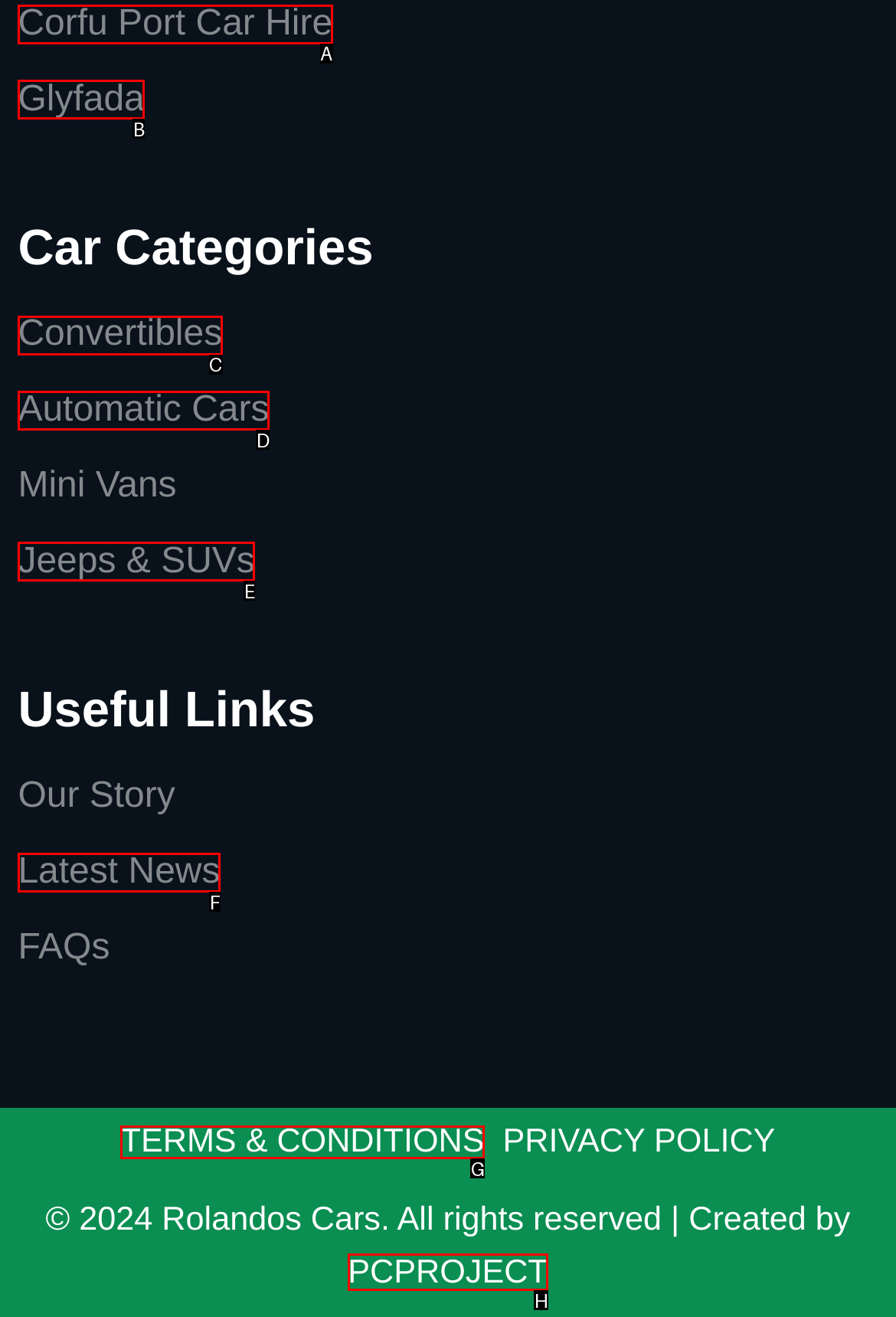Tell me the letter of the UI element I should click to accomplish the task: Visit TERMS & CONDITIONS based on the choices provided in the screenshot.

G